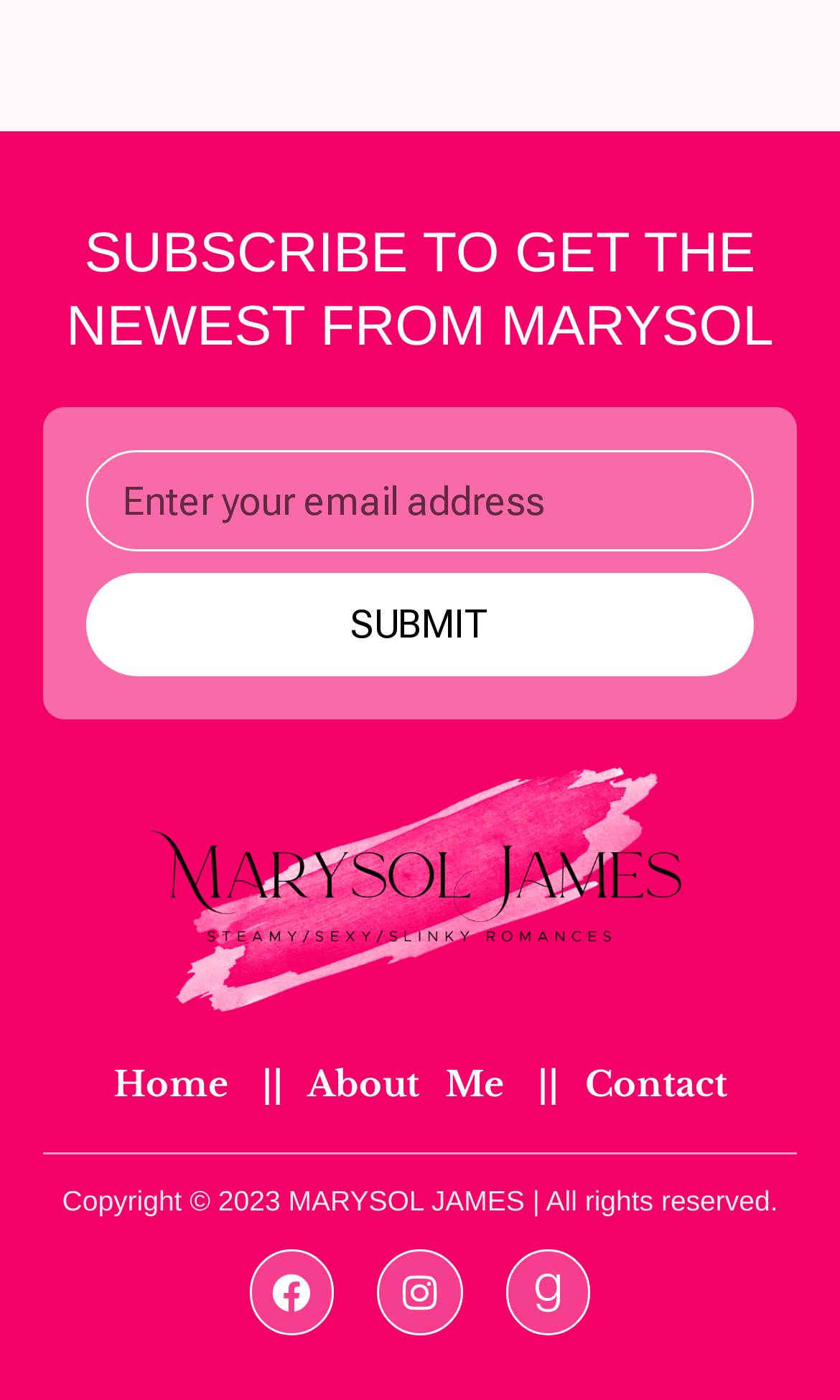What is the purpose of the textbox?
Observe the image and answer the question with a one-word or short phrase response.

Email input